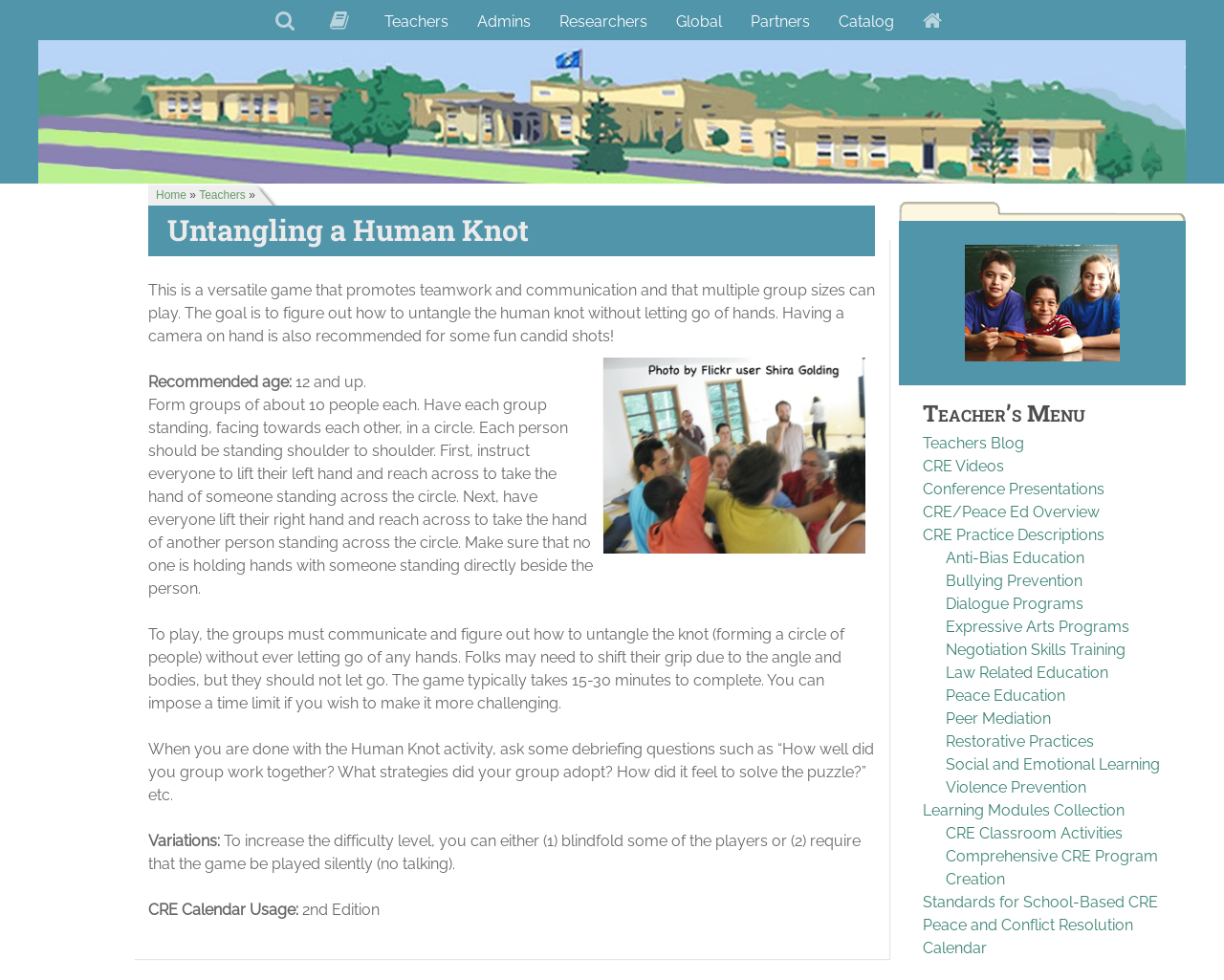What is the estimated time it takes to complete the Human Knot game?
Please provide a comprehensive answer to the question based on the webpage screenshot.

According to the webpage, the Human Knot game typically takes 15-30 minutes to complete, although a time limit can be imposed to make it more challenging.